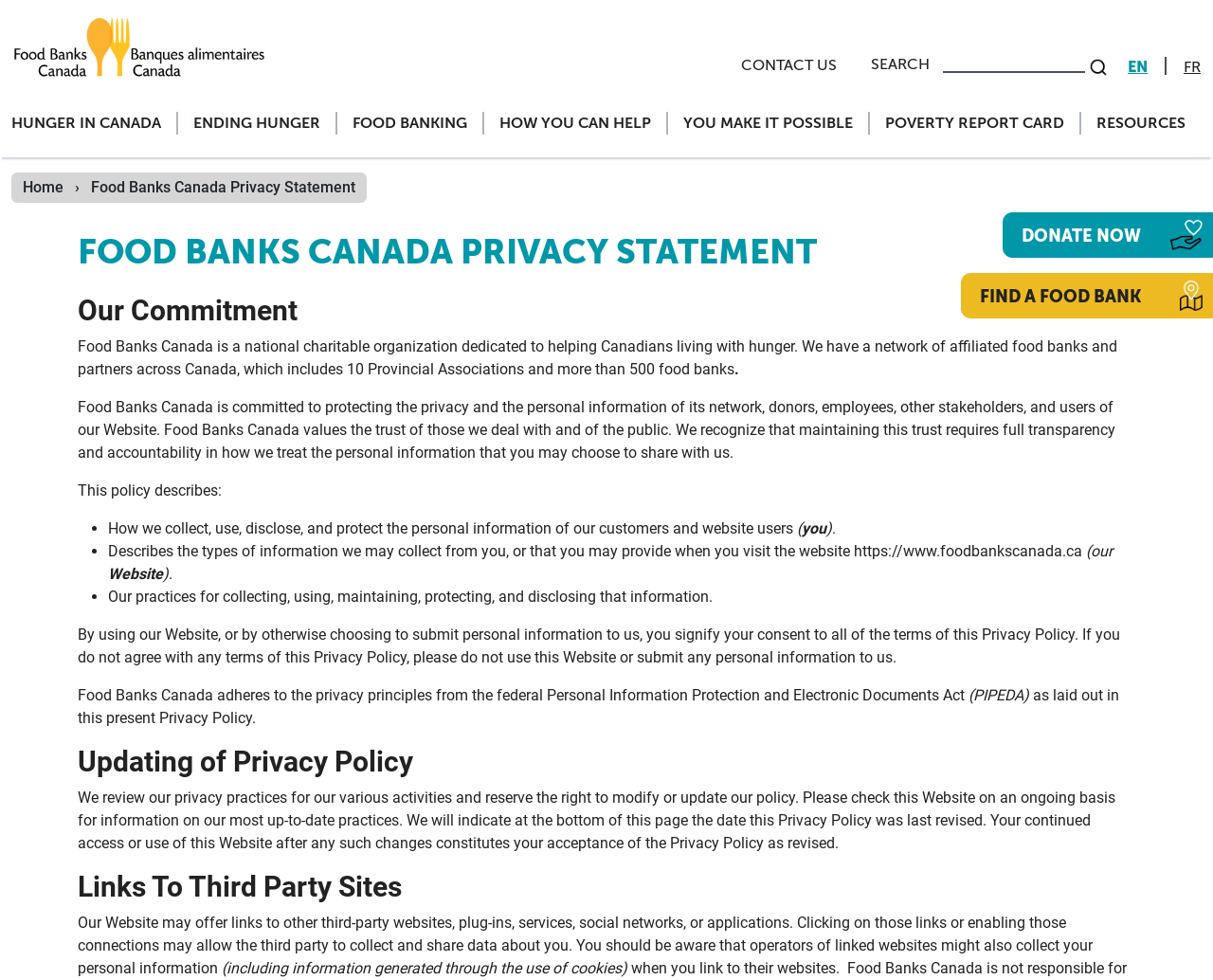Determine the bounding box coordinates of the clickable element to achieve the following action: 'View recent posts'. Provide the coordinates as four float values between 0 and 1, formatted as [left, top, right, bottom].

None